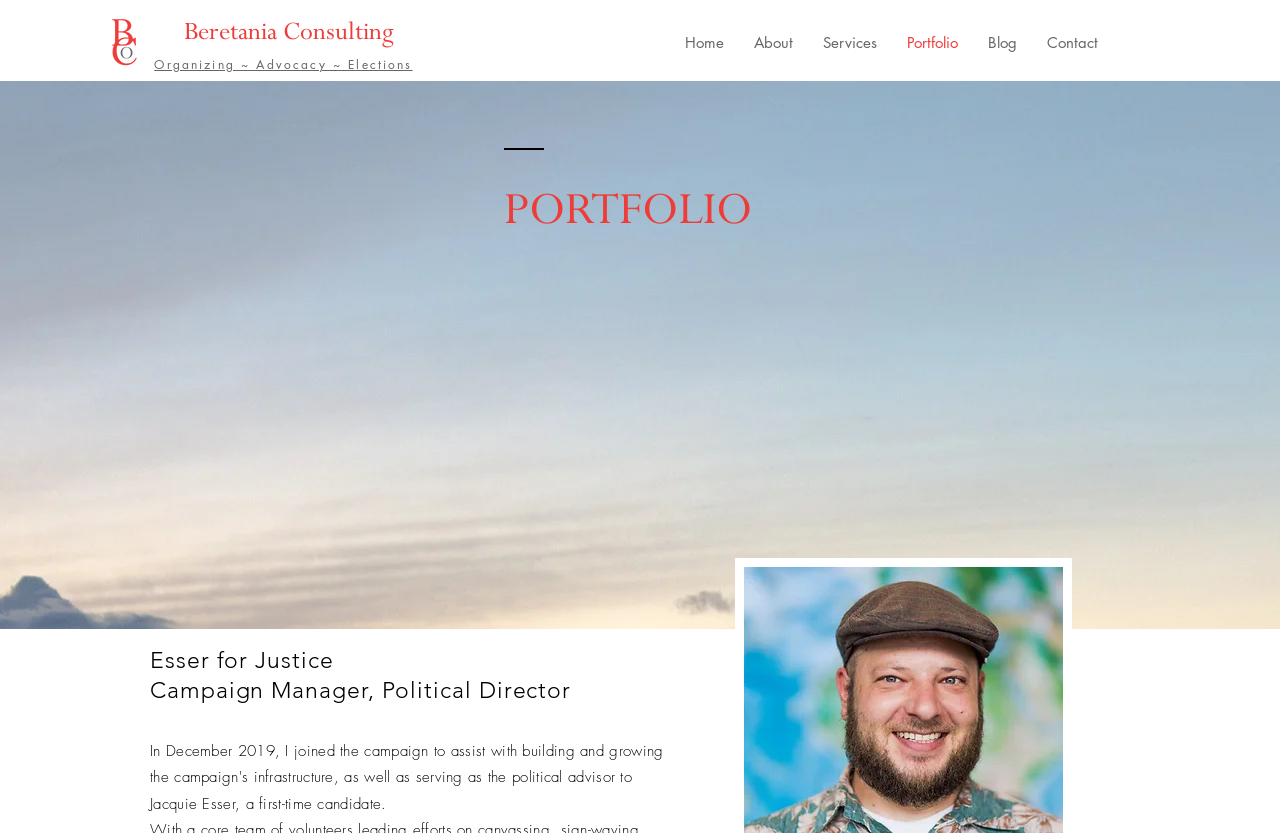Pinpoint the bounding box coordinates of the element that must be clicked to accomplish the following instruction: "view the Portfolio section". The coordinates should be in the format of four float numbers between 0 and 1, i.e., [left, top, right, bottom].

[0.394, 0.208, 0.705, 0.289]